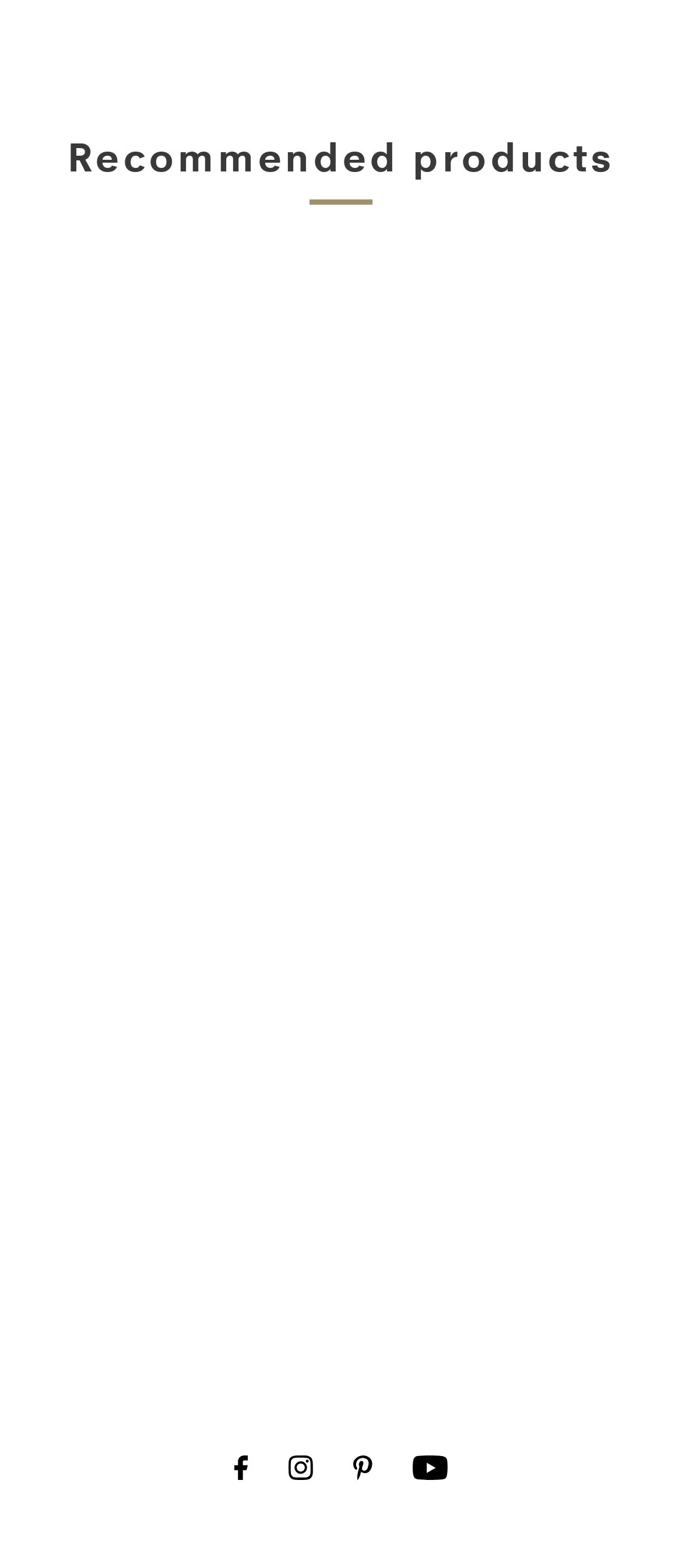Refer to the image and provide an in-depth answer to the question: 
How many social media platforms are listed?

The webpage has links to four social media platforms: Facebook, Instagram, Pinterest, and Youtube, each with an accompanying image.